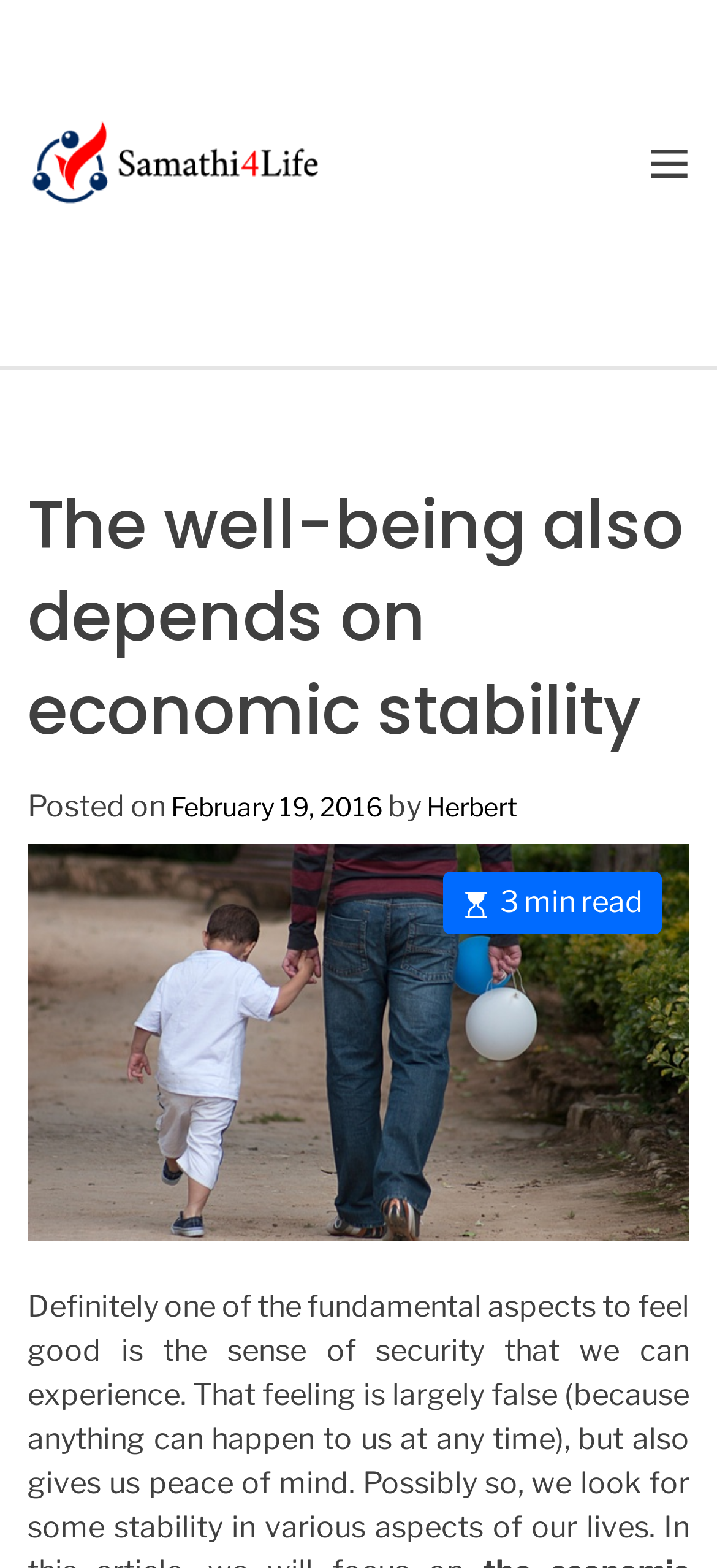Examine the image and give a thorough answer to the following question:
How long does it take to read this article?

I found the reading time by looking at the text '3 min read' at the bottom of the article, which indicates that it takes 3 minutes to read the entire article.